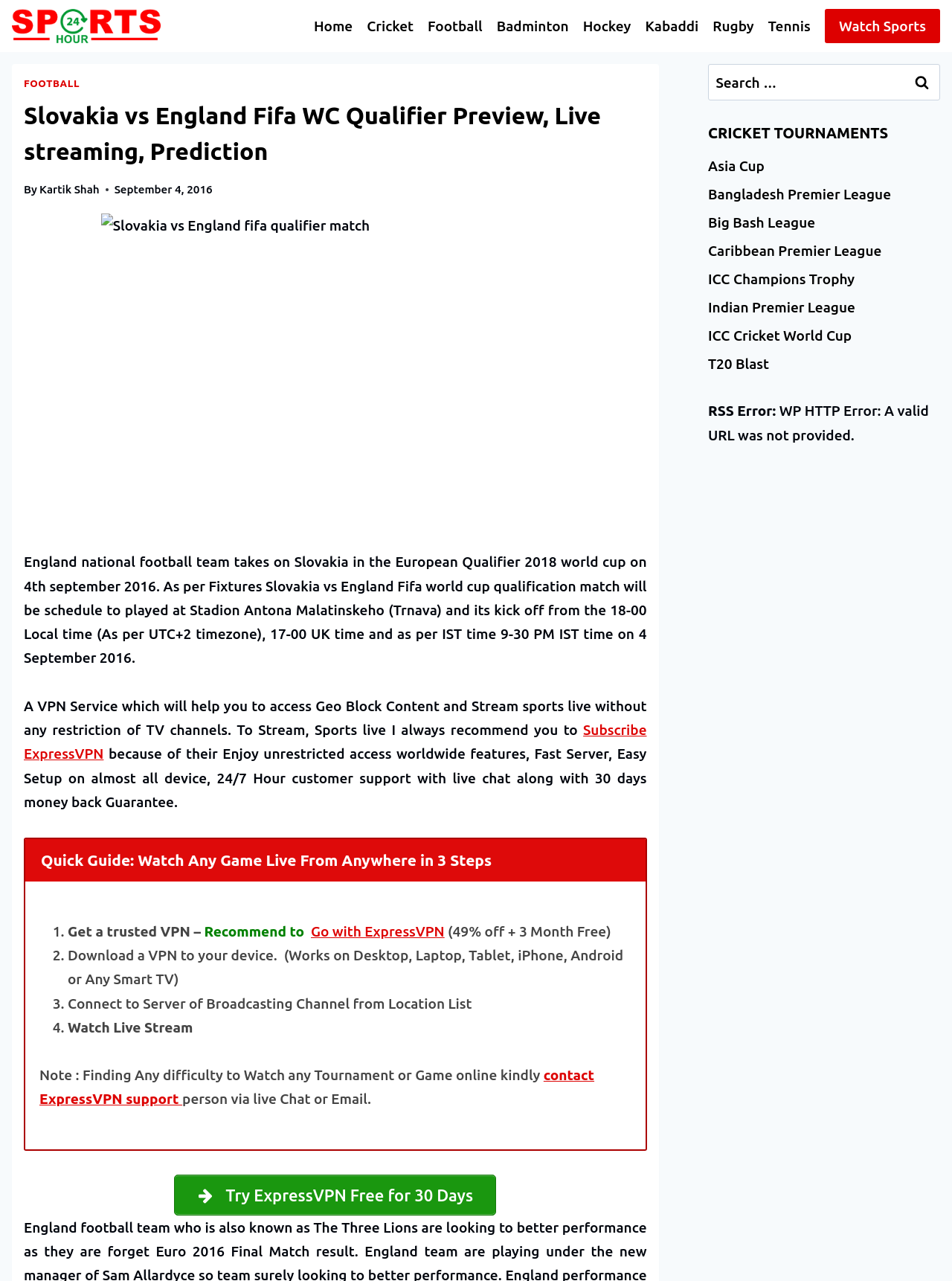What is the recommended VPN service?
Answer the question with a single word or phrase by looking at the picture.

ExpressVPN